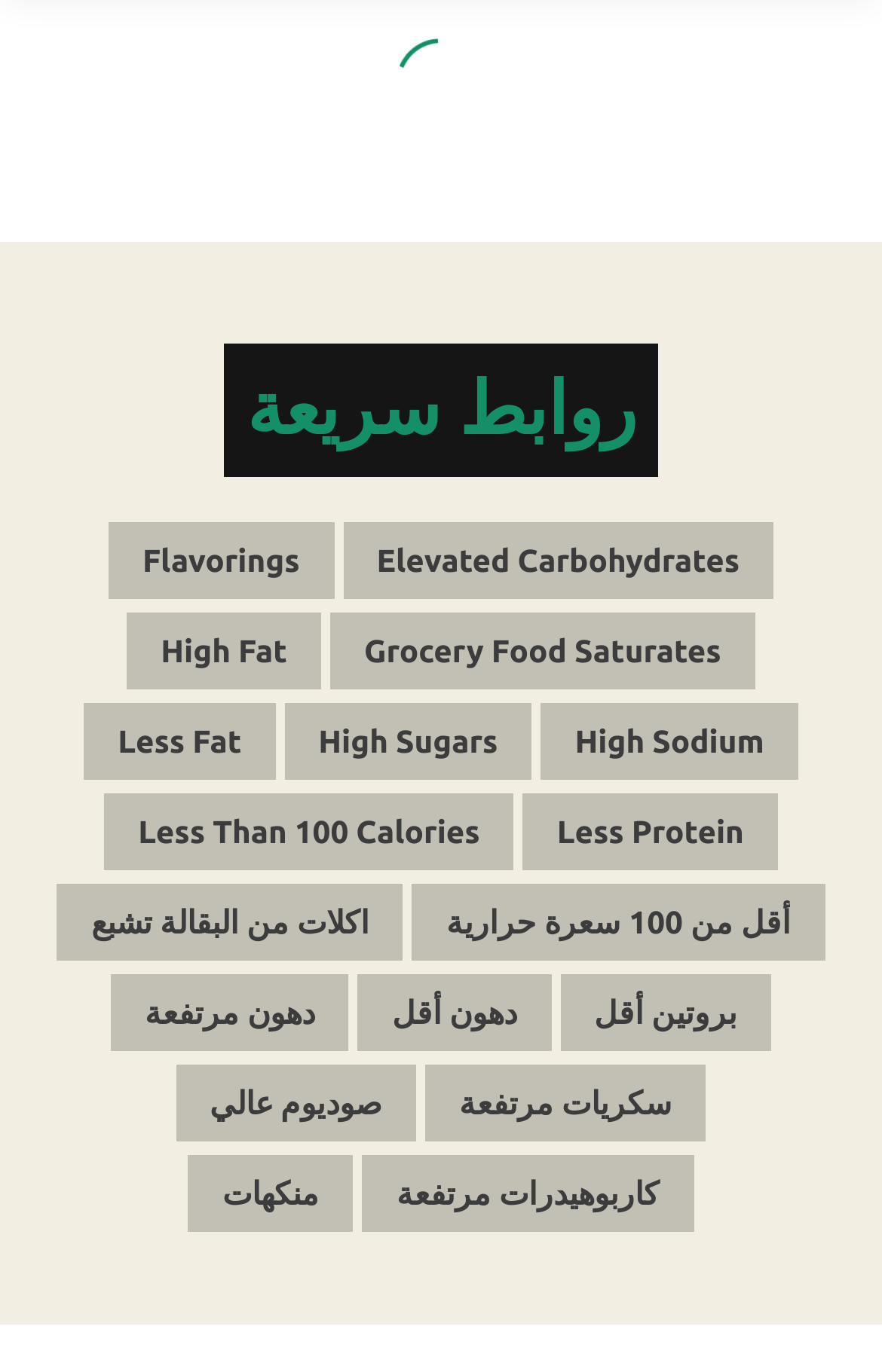Please identify the bounding box coordinates of the area that needs to be clicked to follow this instruction: "View Elevated Carbohydrates".

[0.389, 0.38, 0.877, 0.436]